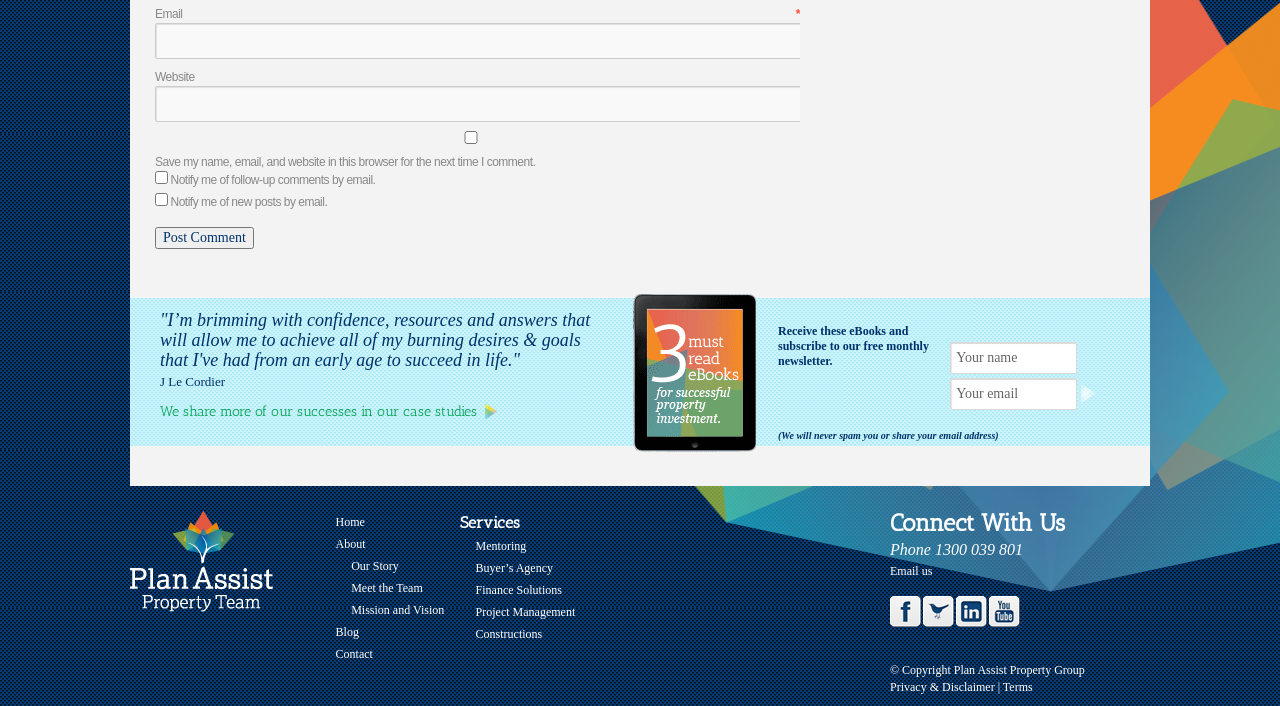Locate the bounding box coordinates of the element to click to perform the following action: 'Check out Deutschland Pewter German Eagle w/ Cities LE 1L'. The coordinates should be given as four float values between 0 and 1, in the form of [left, top, right, bottom].

None